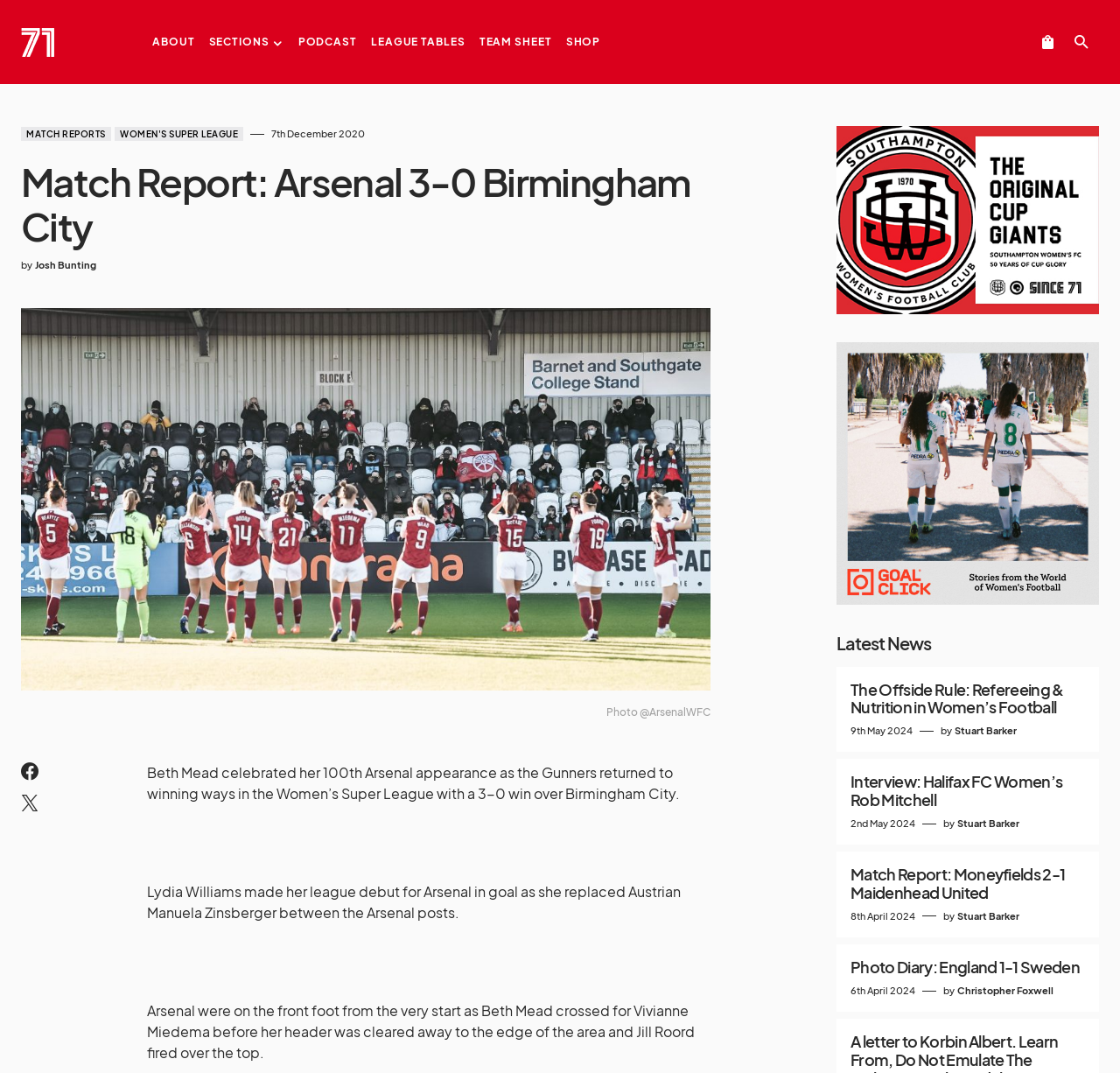Describe all visible elements and their arrangement on the webpage.

This webpage is a match report for a Women's Super League game between Arsenal and Birmingham City. At the top, there is a navigation menu with links to "ABOUT", "SECTIONS", "PODCAST", "LEAGUE TABLES", "TEAM SHEET", and "SHOP". On the top right, there are social media links and a search button.

Below the navigation menu, there is a heading that reads "Match Report: Arsenal 3-0 Birmingham City" followed by the date "7th December 2020". The article is written by Josh Bunting, and there is a photo above the article with a caption "Photo @ArsenalWFC".

The article itself is divided into three paragraphs. The first paragraph describes Beth Mead's 100th Arsenal appearance and the team's 3-0 win over Birmingham City. The second paragraph mentions Lydia Williams' league debut for Arsenal. The third paragraph describes the game's early stages, with Arsenal on the front foot.

On the right side of the page, there is a section titled "Latest News" with three articles. Each article has a heading, a date, and an author. The articles are about refereeing and nutrition in women's football, an interview with Halifax FC Women's Rob Mitchell, and a match report for Moneyfields vs Maidenhead United.

There are also two images on the right side of the page, but they do not have captions or descriptions.